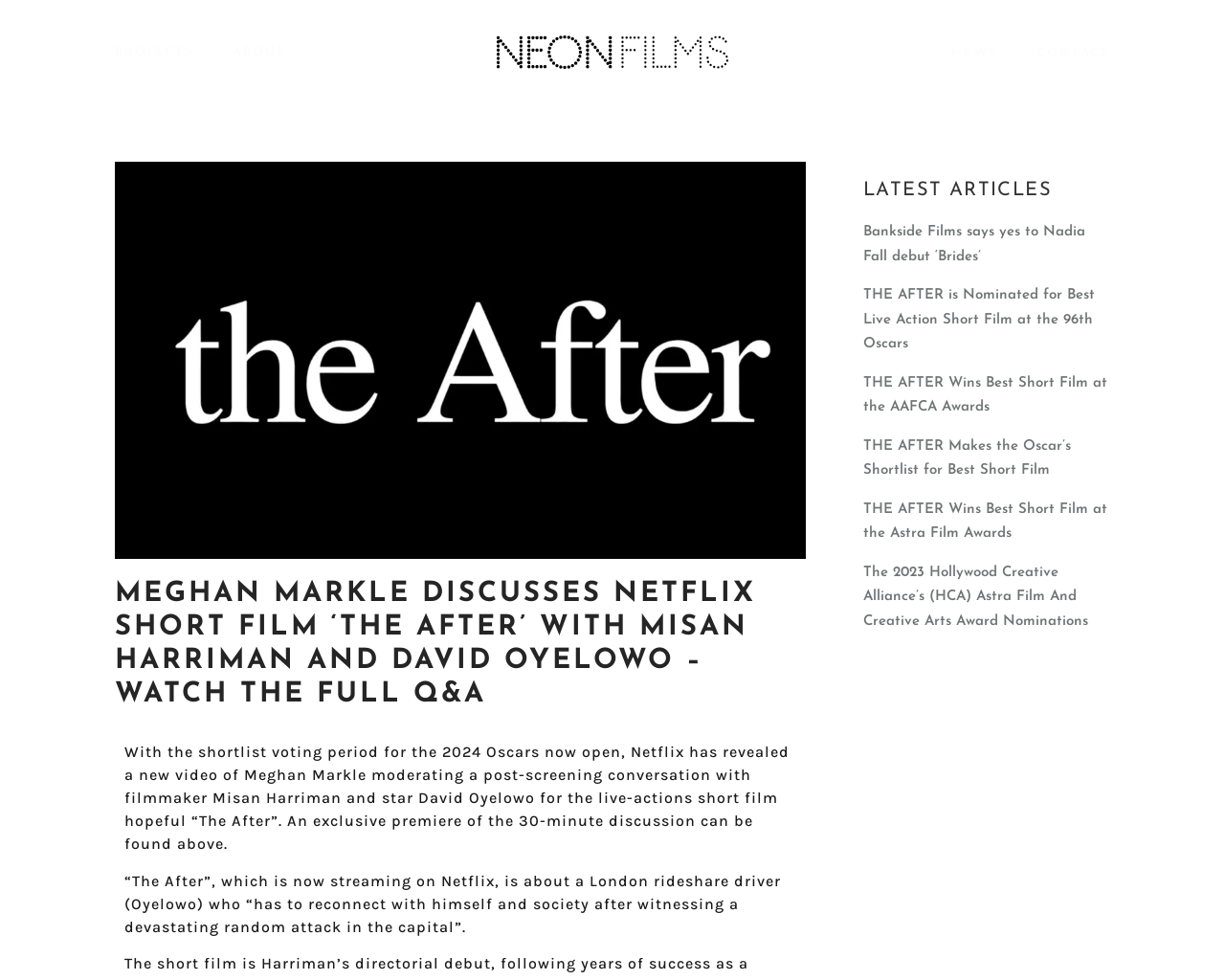Please identify the bounding box coordinates of where to click in order to follow the instruction: "Watch the full Q&A video".

[0.094, 0.165, 0.658, 0.571]